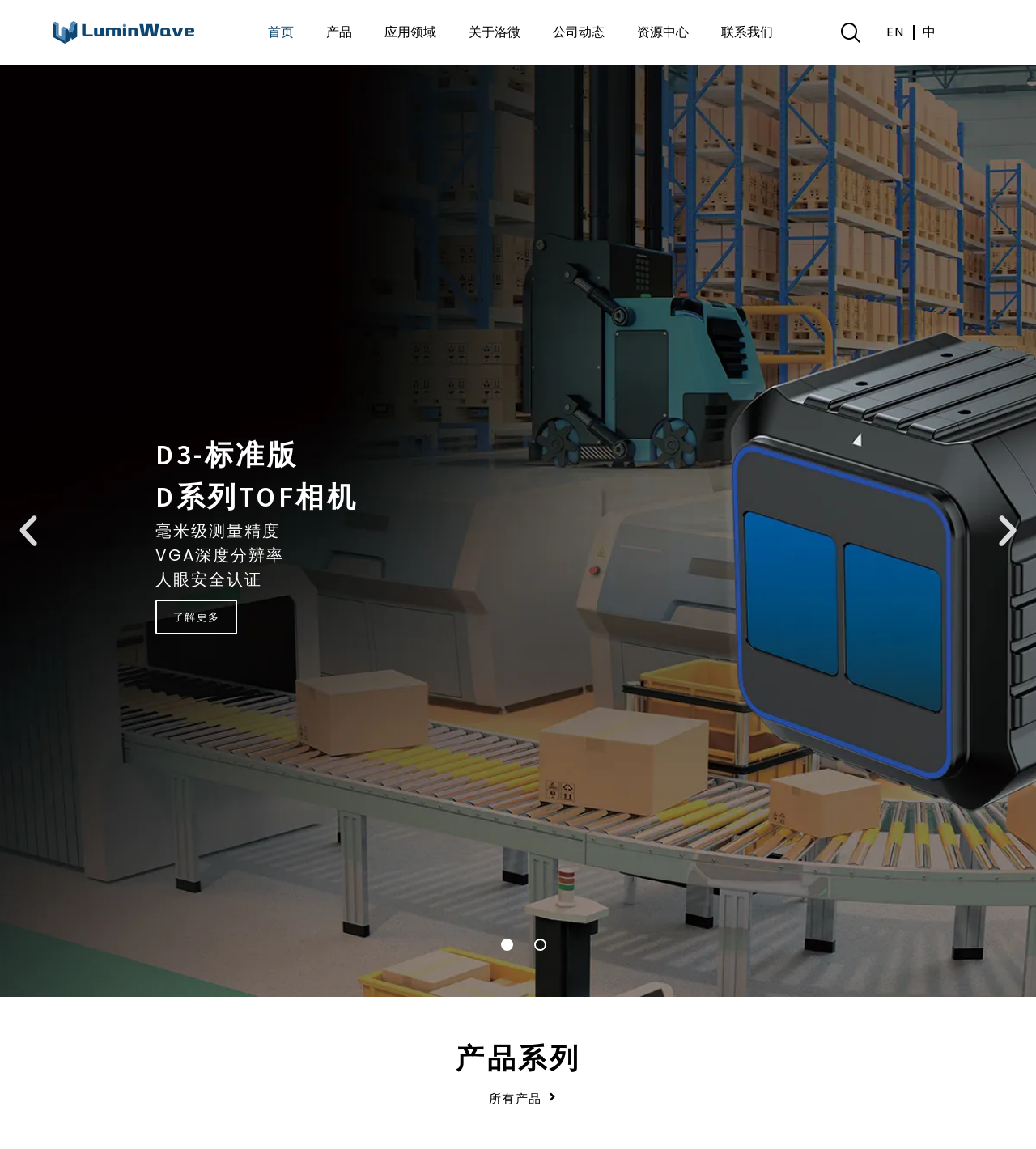Give a one-word or short phrase answer to the question: 
What is the language option on the top right?

EN and 中